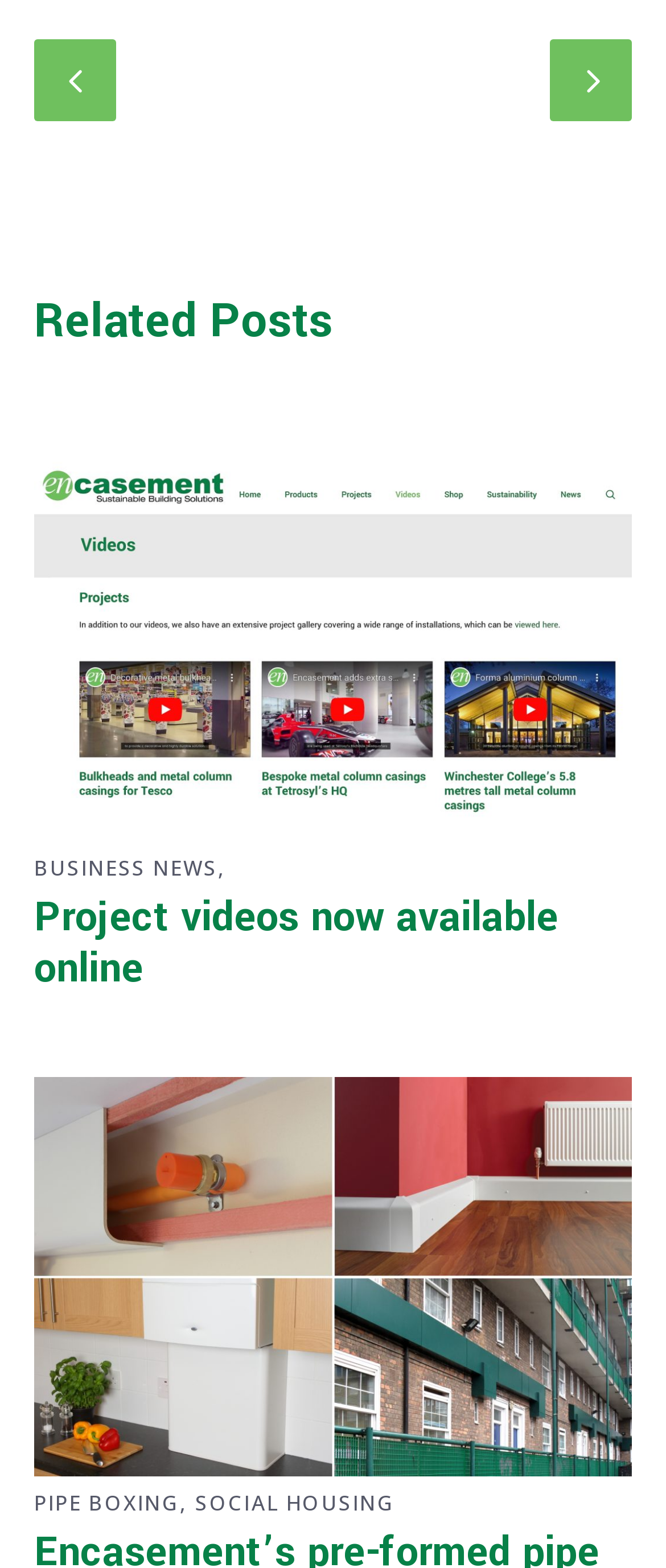Determine the coordinates of the bounding box for the clickable area needed to execute this instruction: "explore pipe boxing".

[0.051, 0.687, 0.949, 0.941]